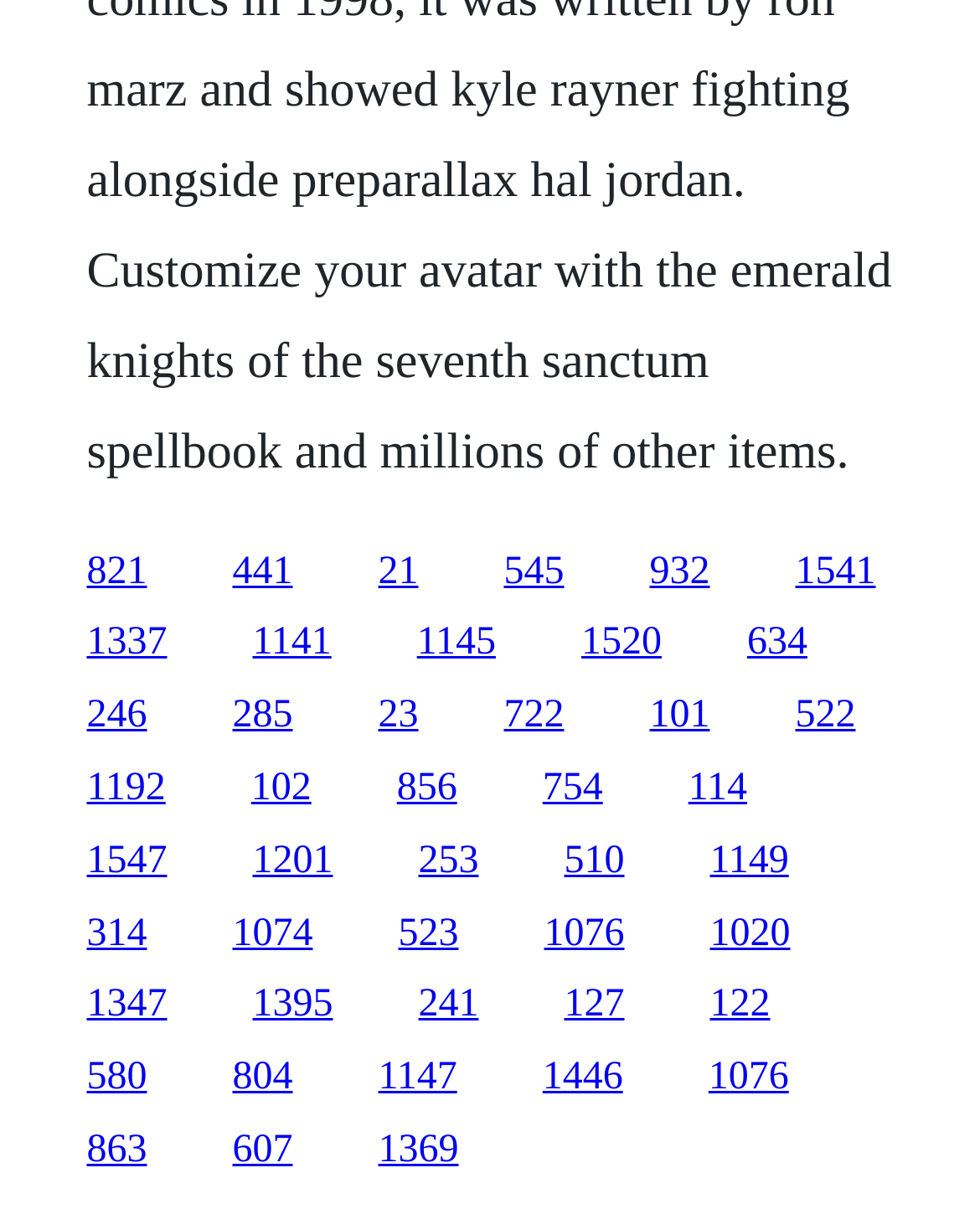Utilize the information from the image to answer the question in detail:
What is the vertical position of the link '821'?

I compared the y1 and y2 coordinates of the link '821' with other elements, and it appears to be in the middle section of the webpage.